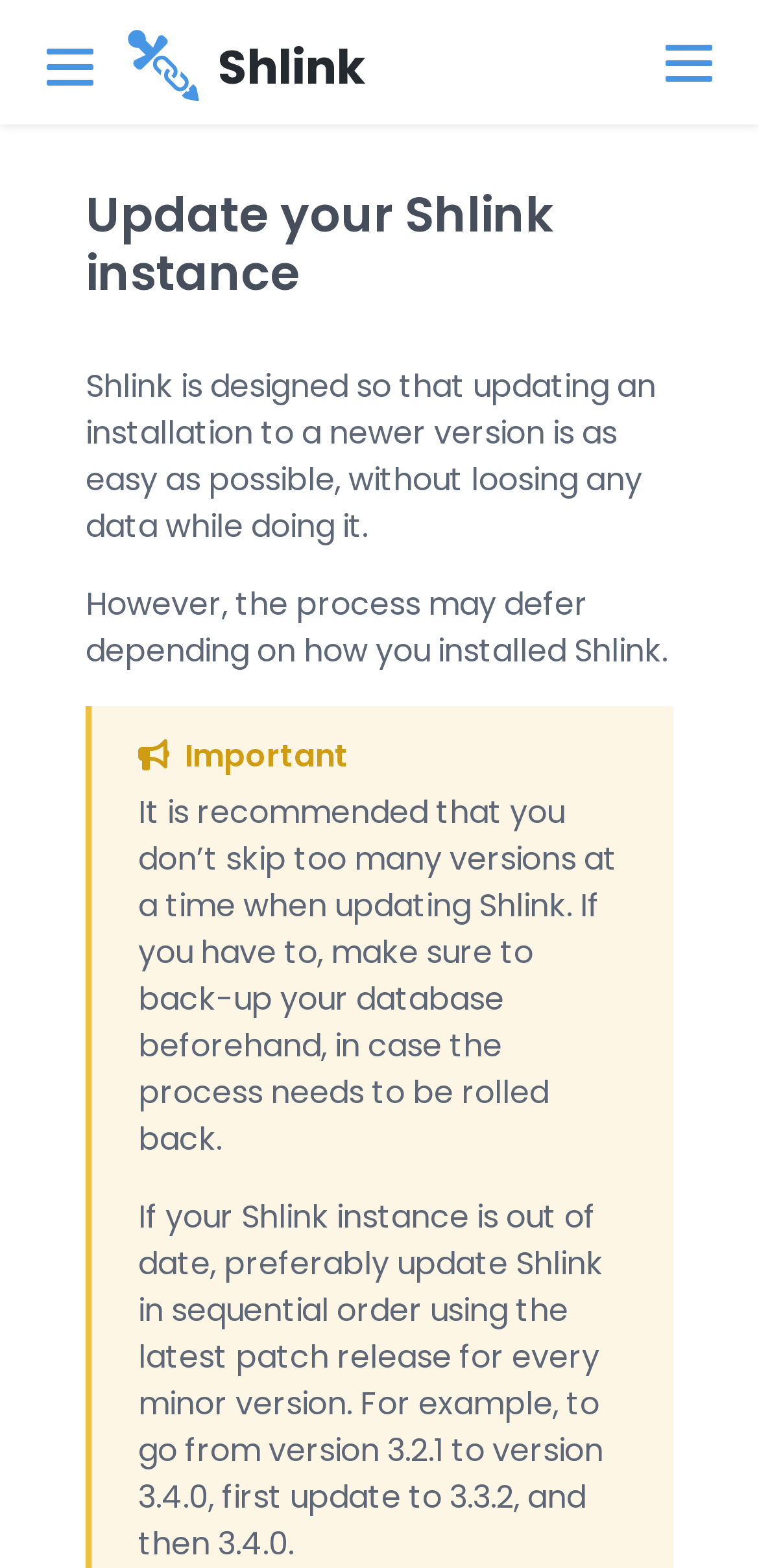What is recommended when updating Shlink?
Using the visual information, reply with a single word or short phrase.

Don't skip too many versions